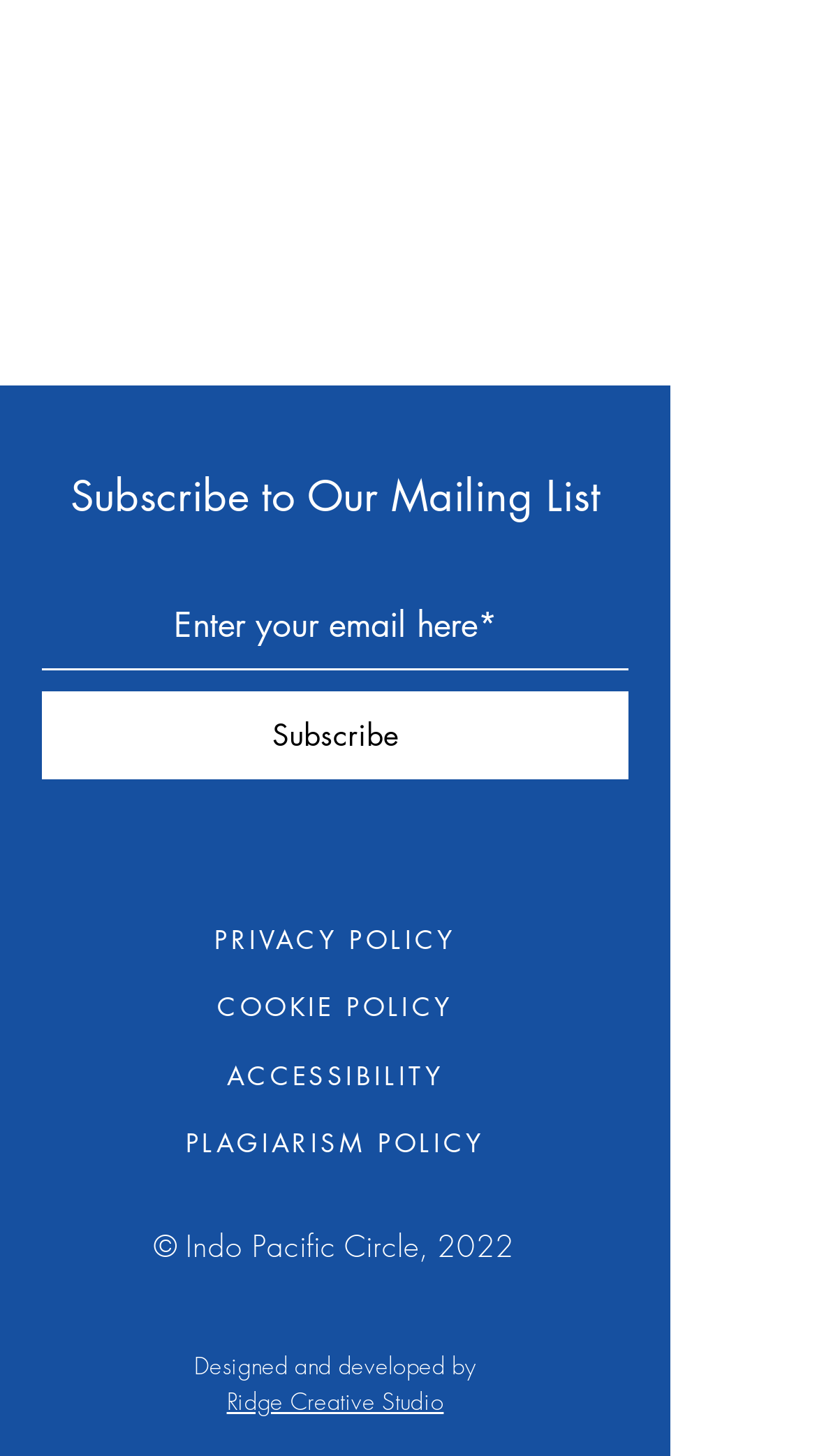What is the button below the textbox for?
Carefully analyze the image and provide a detailed answer to the question.

The button is labeled 'Subscribe' and is located below the textbox, suggesting that it is used to submit the email address entered in the textbox to subscribe to a mailing list.